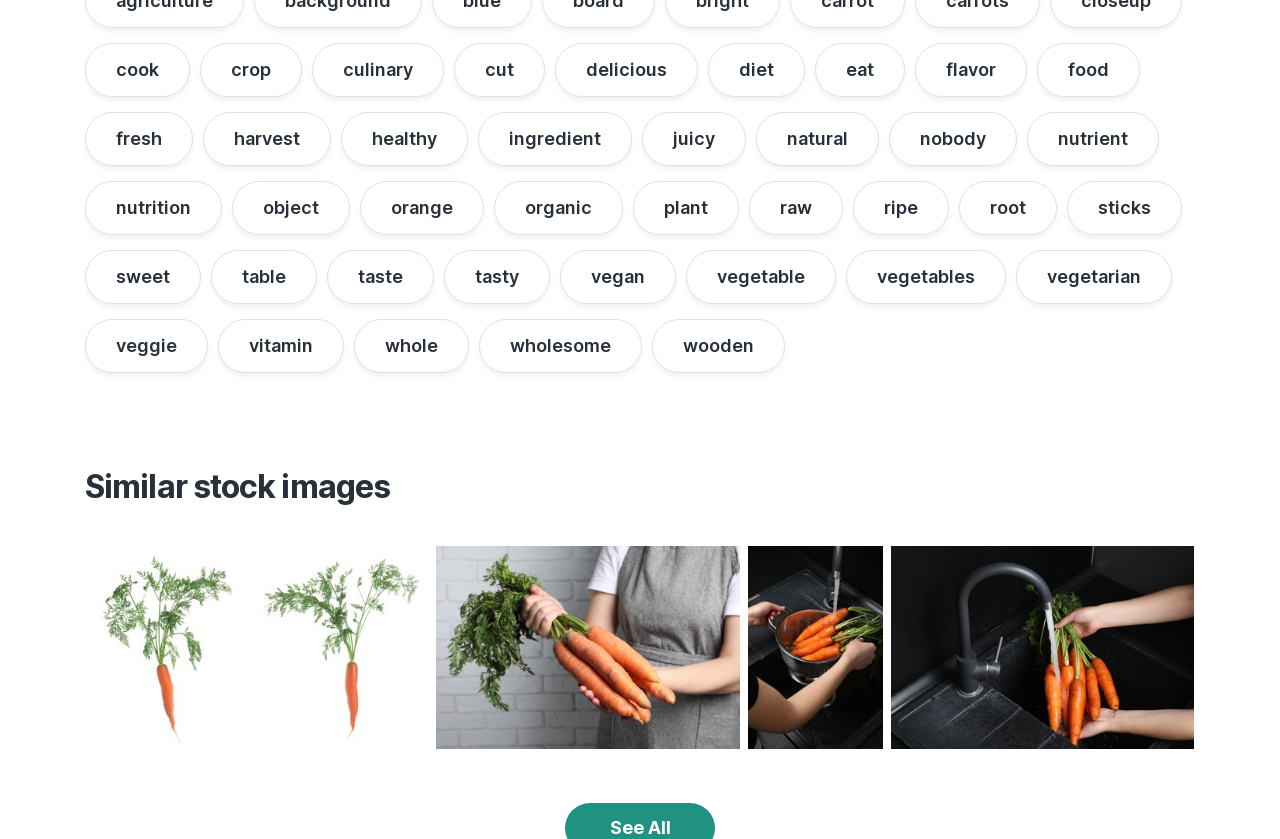Identify the bounding box coordinates of the clickable section necessary to follow the following instruction: "click the link 'cook'". The coordinates should be presented as four float numbers from 0 to 1, i.e., [left, top, right, bottom].

[0.066, 0.051, 0.148, 0.116]